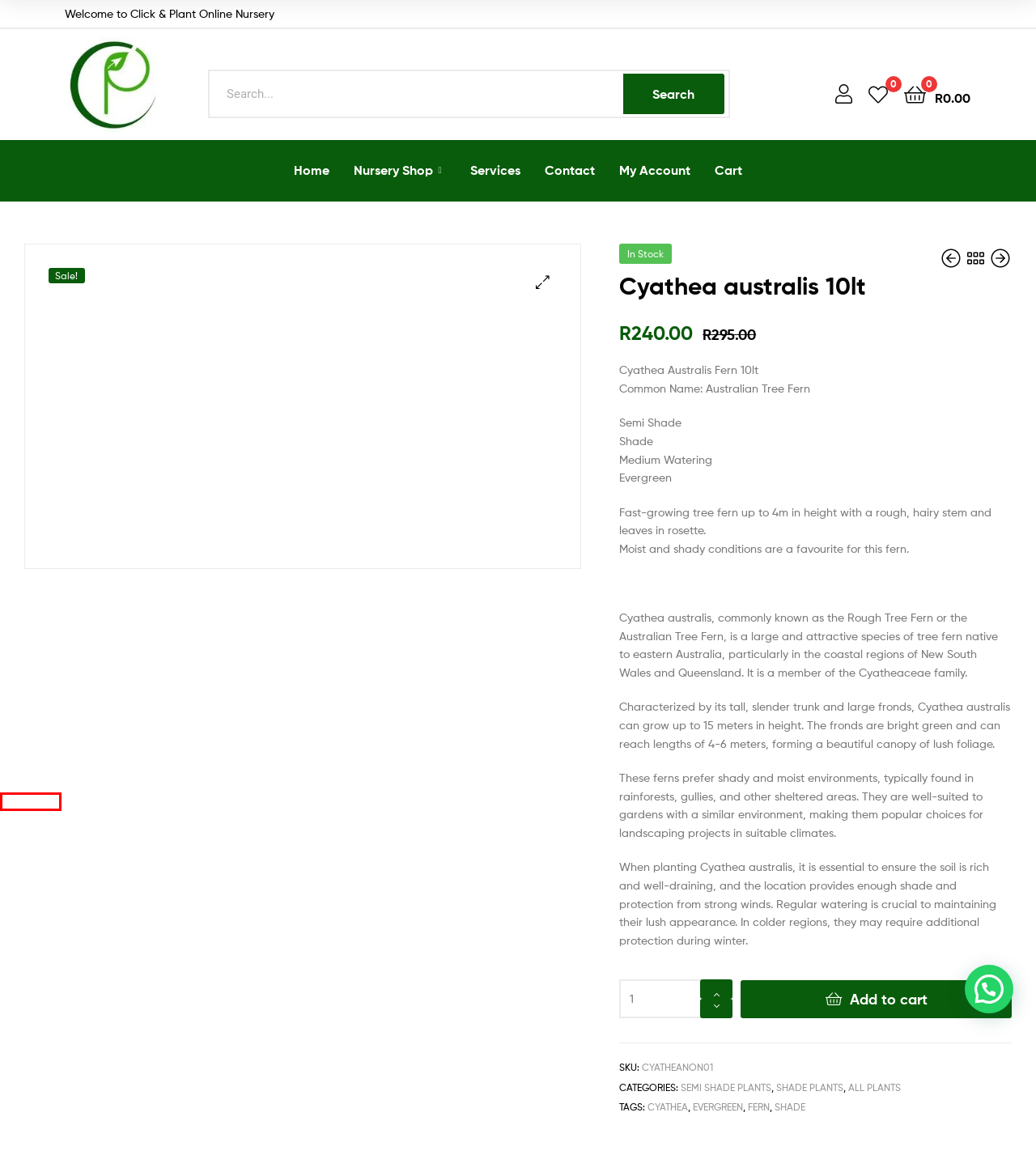You are provided with a screenshot of a webpage that includes a red rectangle bounding box. Please choose the most appropriate webpage description that matches the new webpage after clicking the element within the red bounding box. Here are the candidates:
A. Plant Online Garden Nursery
B. My account
C. Contact us - Click & Plant Online Garden Nursery
D. Log In ‹ Click & Plant Online Garden Nursery — WordPress
E. My Account - Click & Plant Online Garden Nursery
F. Lawn and Grasses Archives
G. Nursery Shop - Click & Plant Online Garden Nursery
H. Cart

E